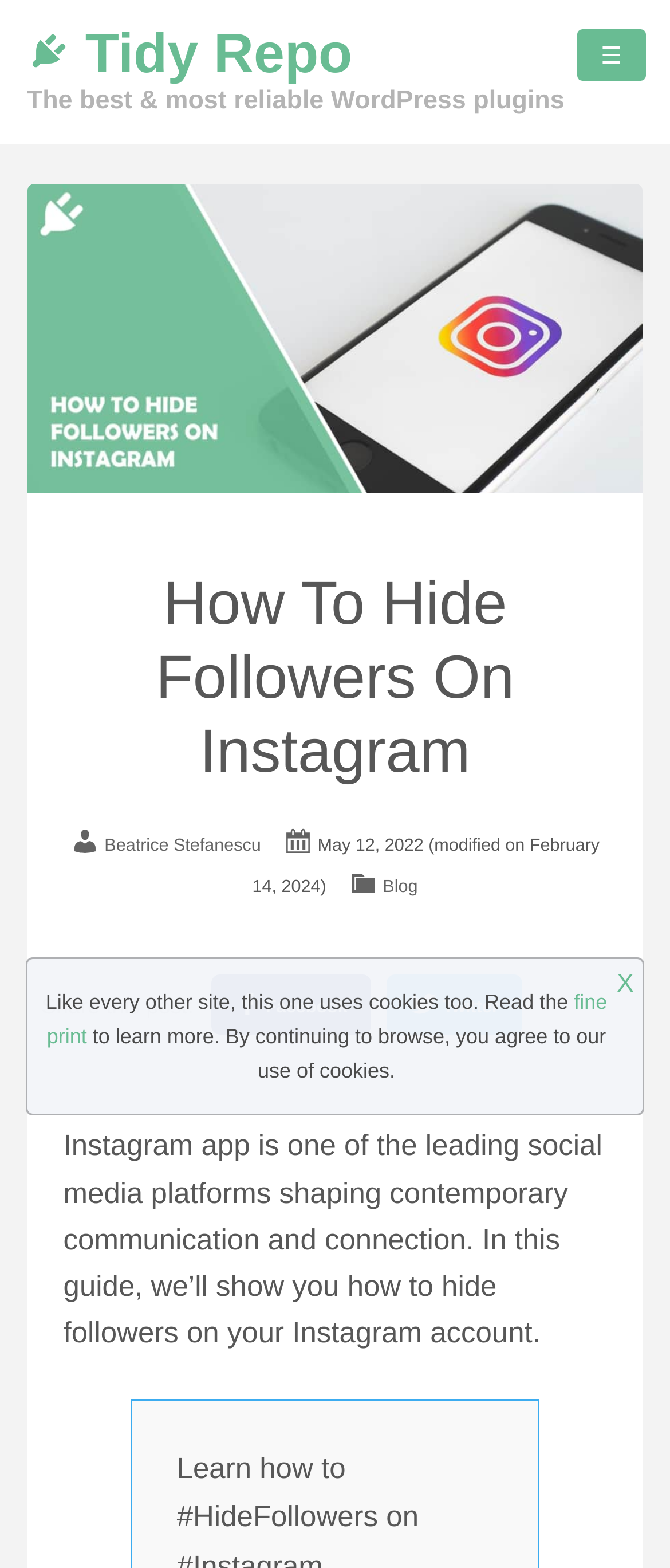Show the bounding box coordinates of the element that should be clicked to complete the task: "Click on the 'Tidy Repo' link".

[0.127, 0.014, 0.526, 0.053]